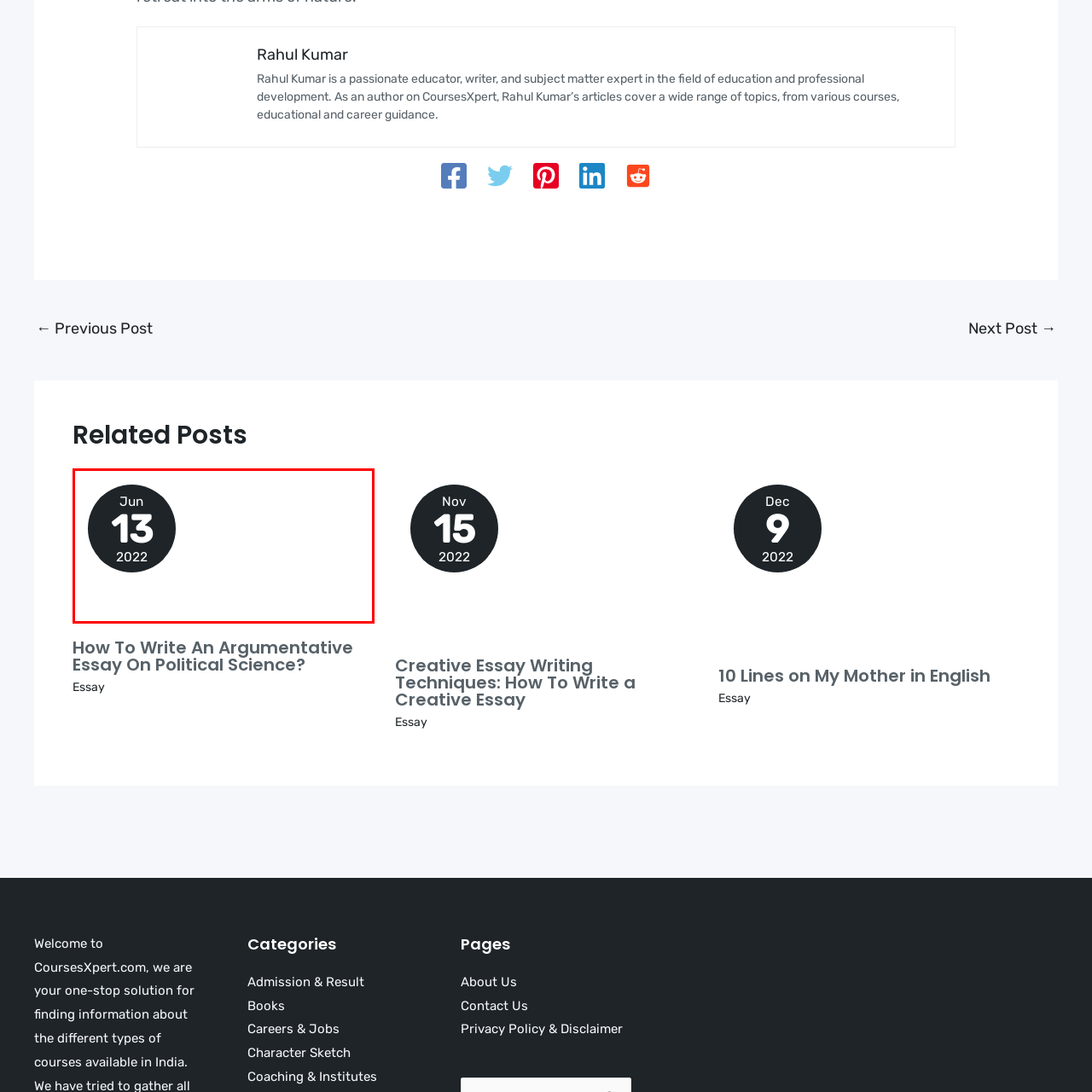What is the color of the text used to display the date and year?
Look at the image within the red bounding box and provide a single word or phrase as an answer.

white